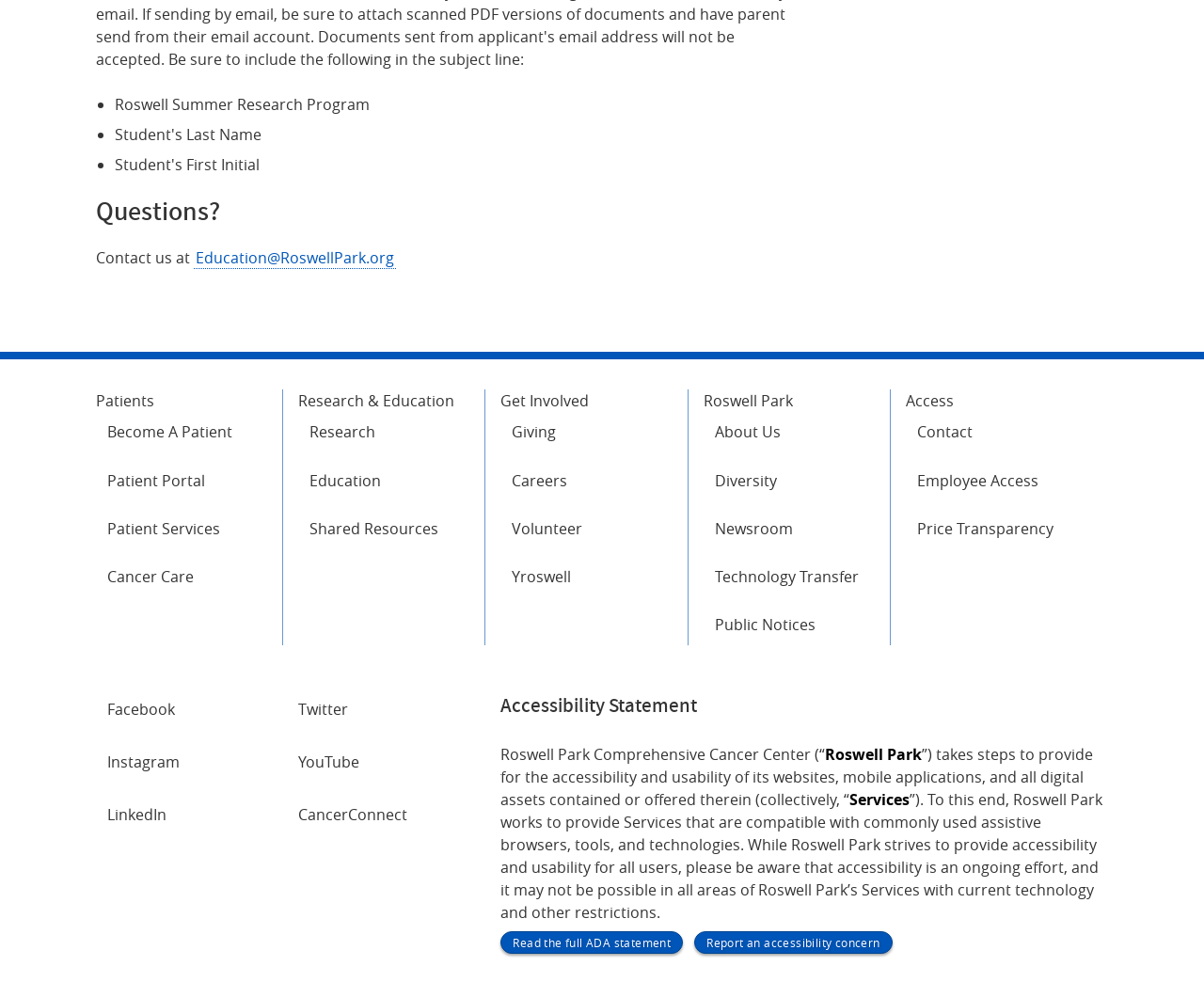Please identify the bounding box coordinates of the element's region that I should click in order to complete the following instruction: "Become A Patient". The bounding box coordinates consist of four float numbers between 0 and 1, i.e., [left, top, right, bottom].

[0.08, 0.421, 0.228, 0.459]